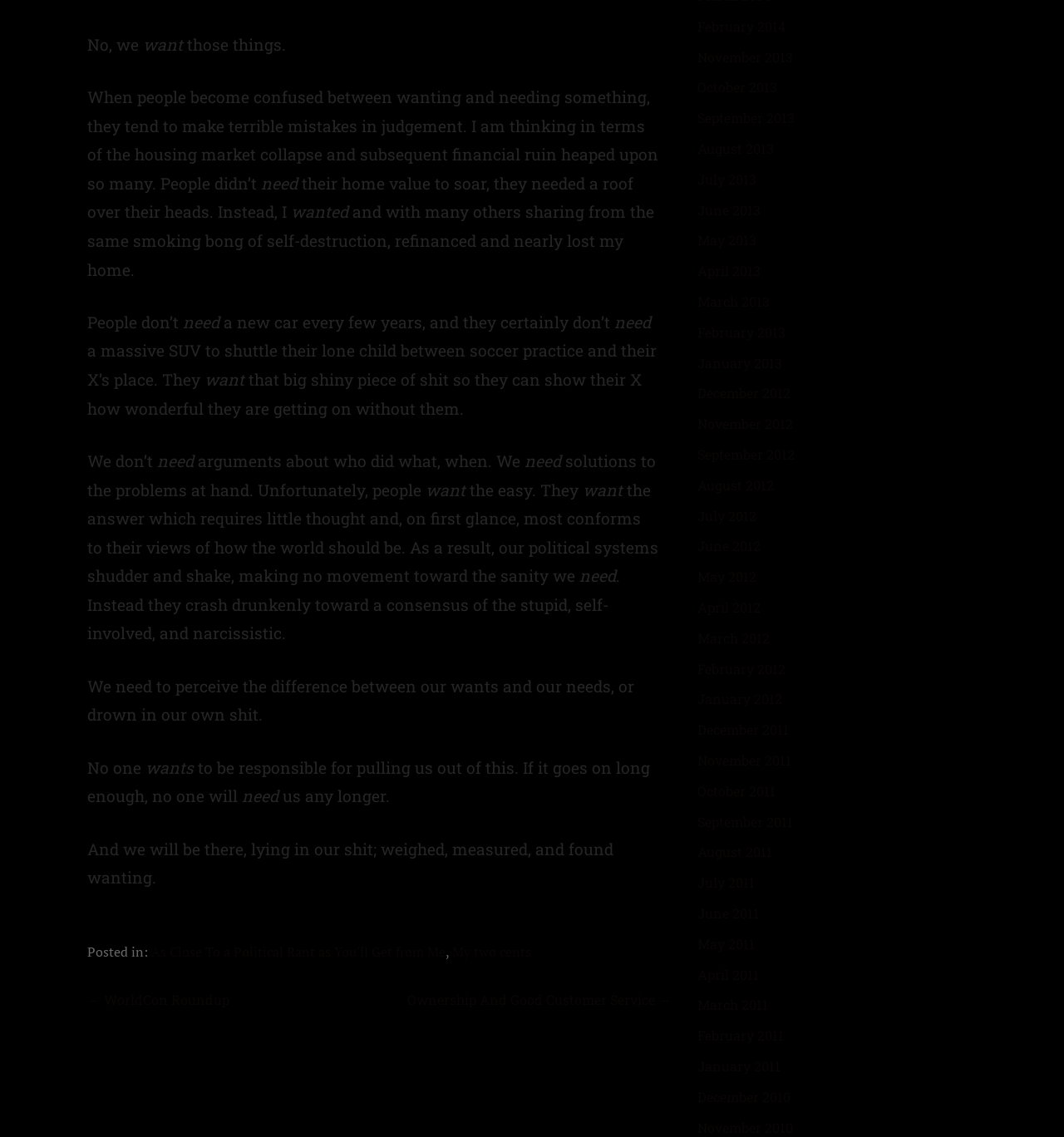What is the purpose of the links at the bottom of the page?
Using the image as a reference, answer with just one word or a short phrase.

To navigate to other blog posts